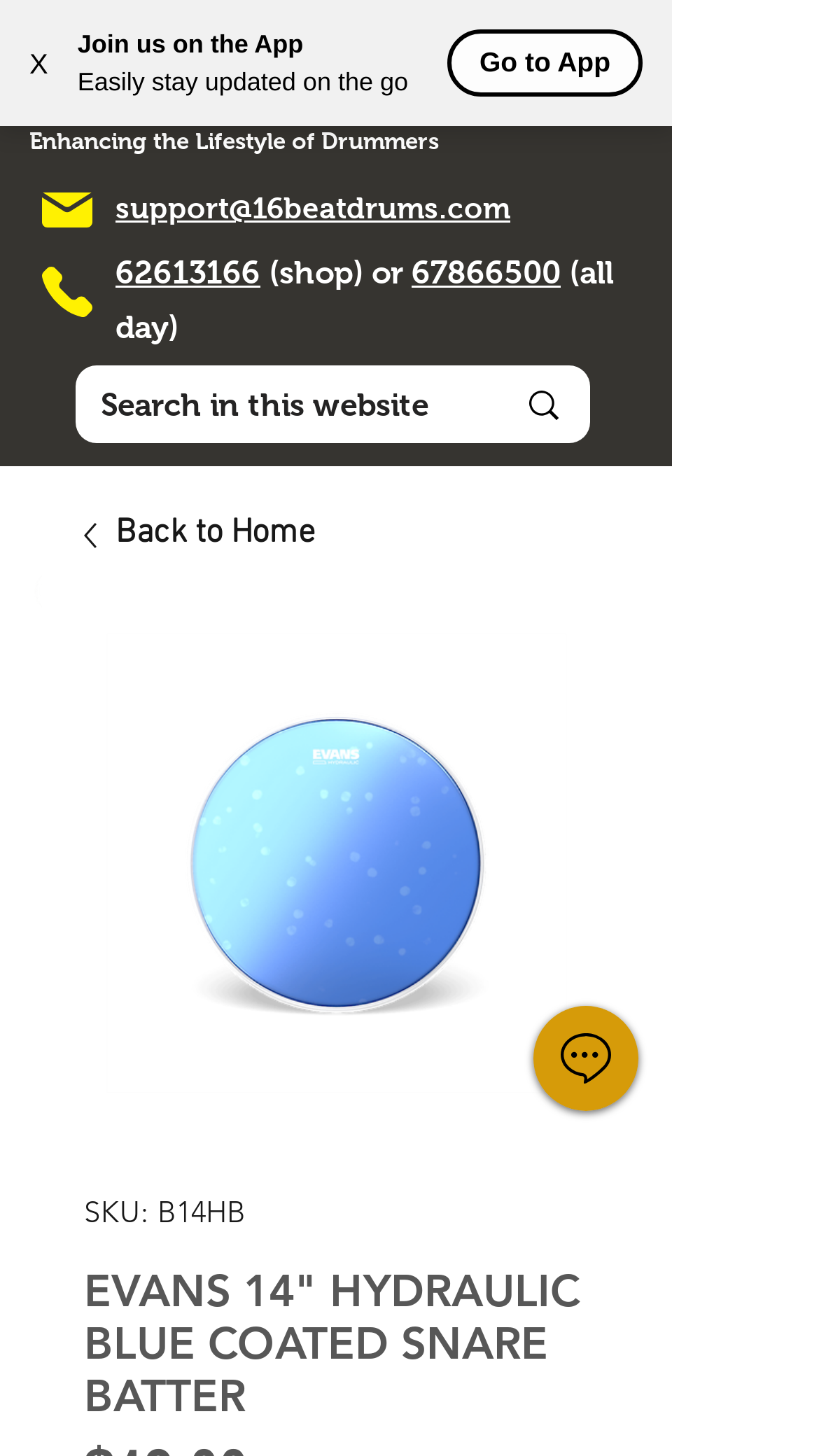What is the name of the product?
Provide a comprehensive and detailed answer to the question.

I found the answer by looking at the heading element with the text 'EVANS 14" HYDRAULIC BLUE COATED SNARE BATTER' which is located at the top of the product description section.